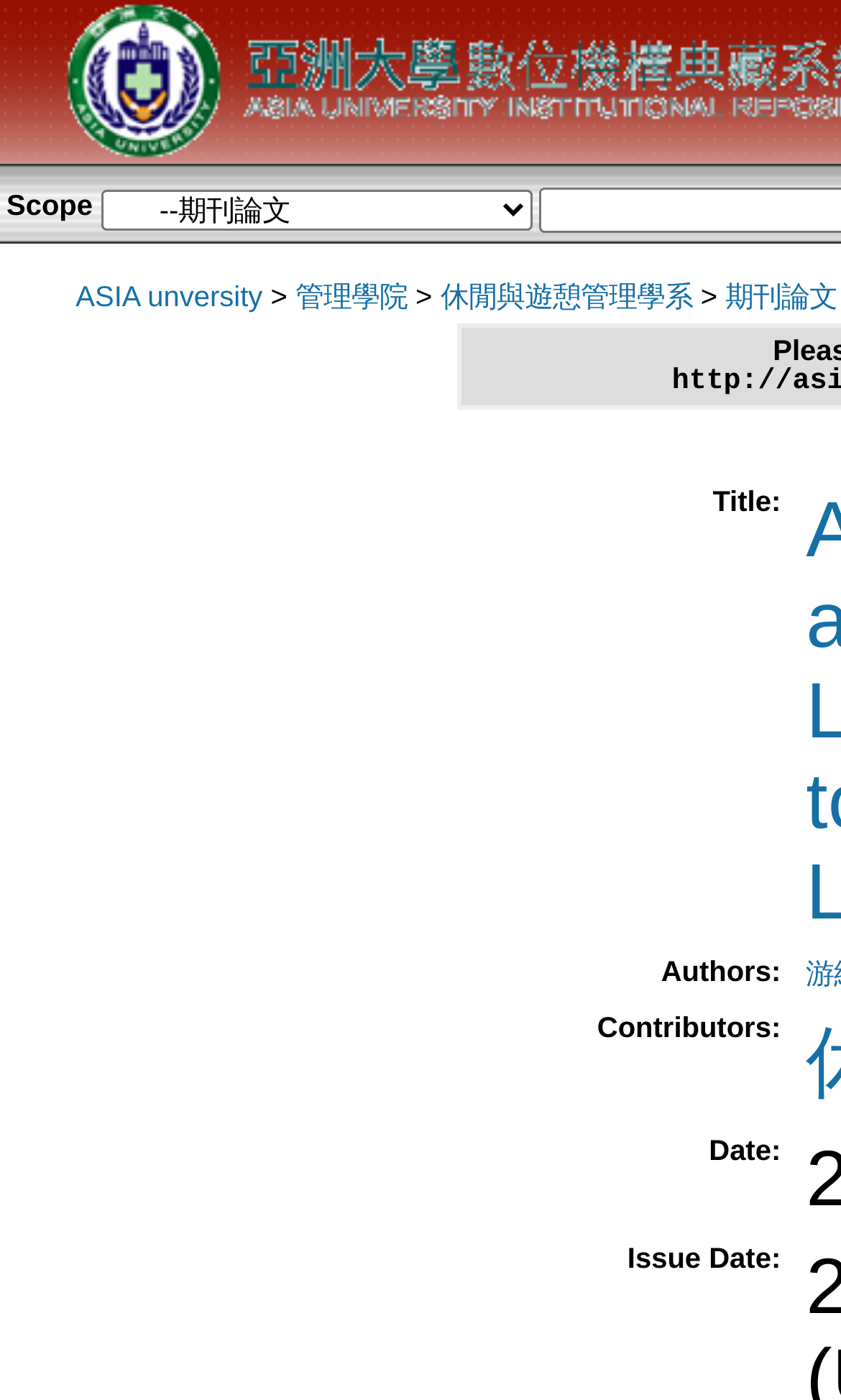Explain the webpage in detail, including its primary components.

The webpage appears to be a university webpage, specifically a page for an item or a research paper. At the top, there is a combobox located slightly to the right of the center, which is not expanded. Below the combobox, there are four links aligned horizontally, with the first link being "ASIA unversity", followed by "管理學院", "休閒與遊憩管理學系", and "期刊論文" respectively. 

To the right of these links, there is a greater-than symbol (>). 

Below these links, there is a table with four rows, each containing a label and a corresponding value. The labels are "Title:", "Authors:", "Contributors:", and "Date:", respectively, and they are aligned vertically on the left side of the table. The values corresponding to these labels are not specified.